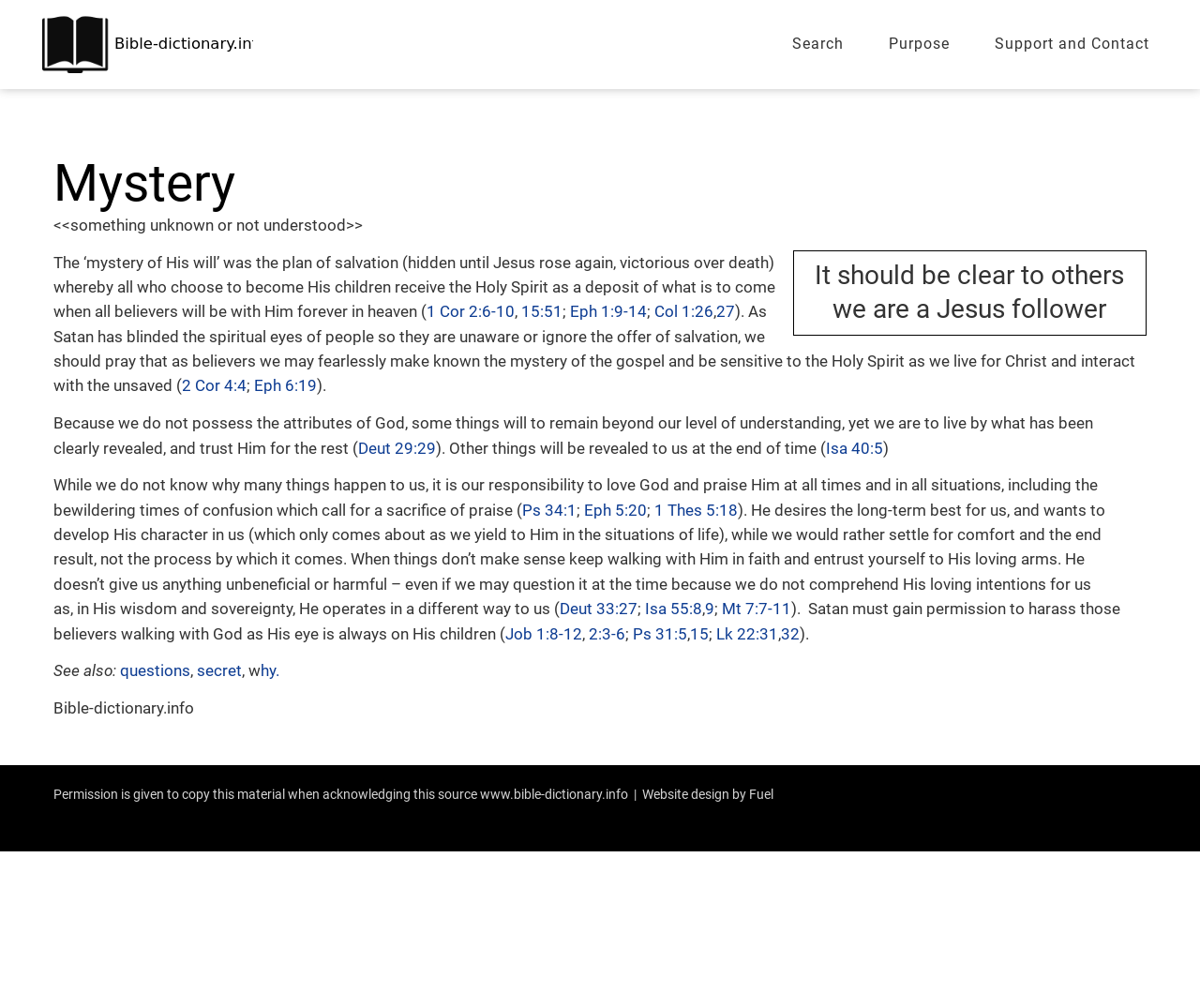Specify the bounding box coordinates of the area that needs to be clicked to achieve the following instruction: "Search for something".

[0.641, 0.017, 0.722, 0.071]